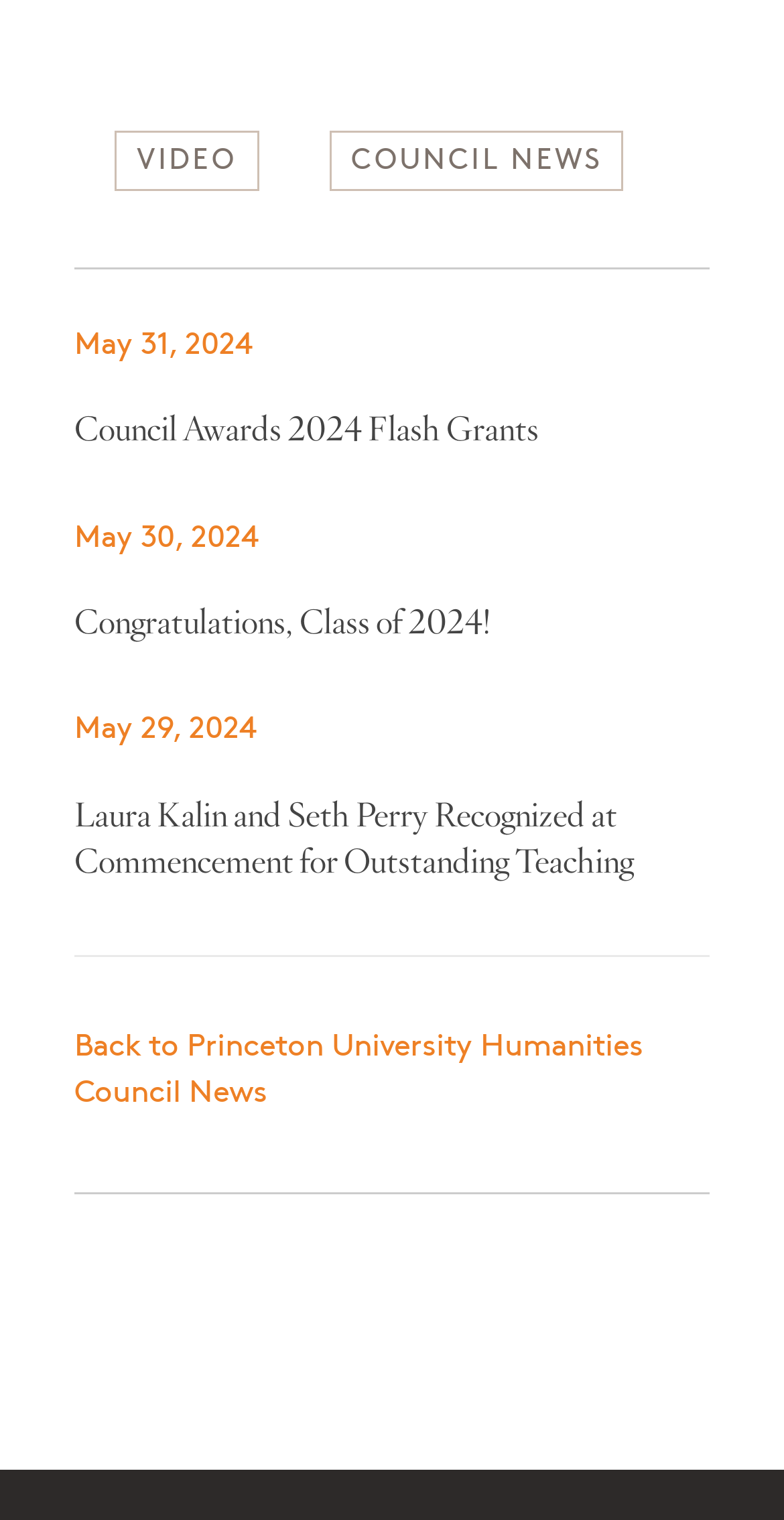Please provide the bounding box coordinates in the format (top-left x, top-left y, bottom-right x, bottom-right y). Remember, all values are floating point numbers between 0 and 1. What is the bounding box coordinate of the region described as: Council Awards 2024 Flash Grants

[0.095, 0.269, 0.687, 0.297]